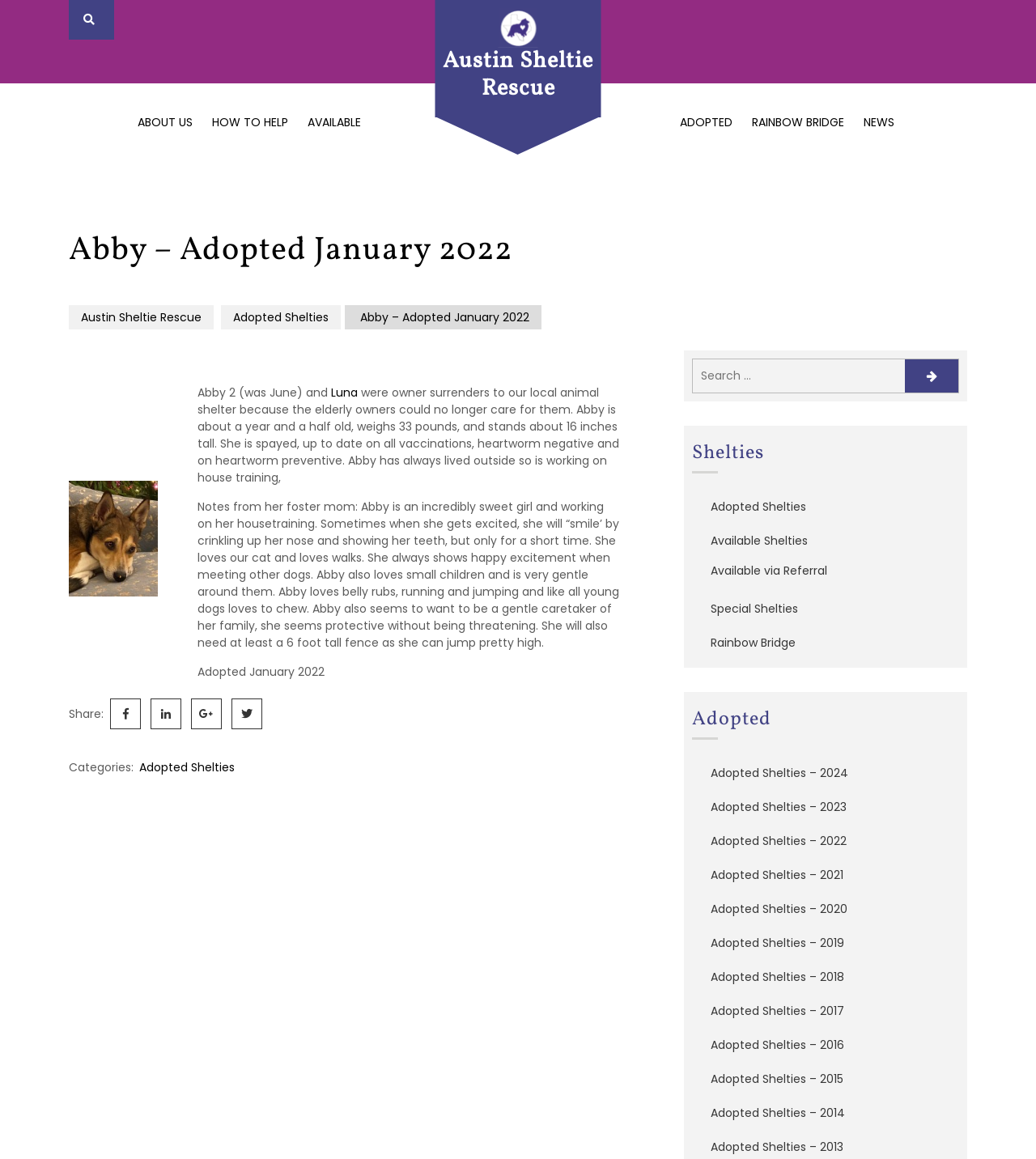Please determine the bounding box coordinates of the element to click on in order to accomplish the following task: "View 'TDPel Media News'". Ensure the coordinates are four float numbers ranging from 0 to 1, i.e., [left, top, right, bottom].

None